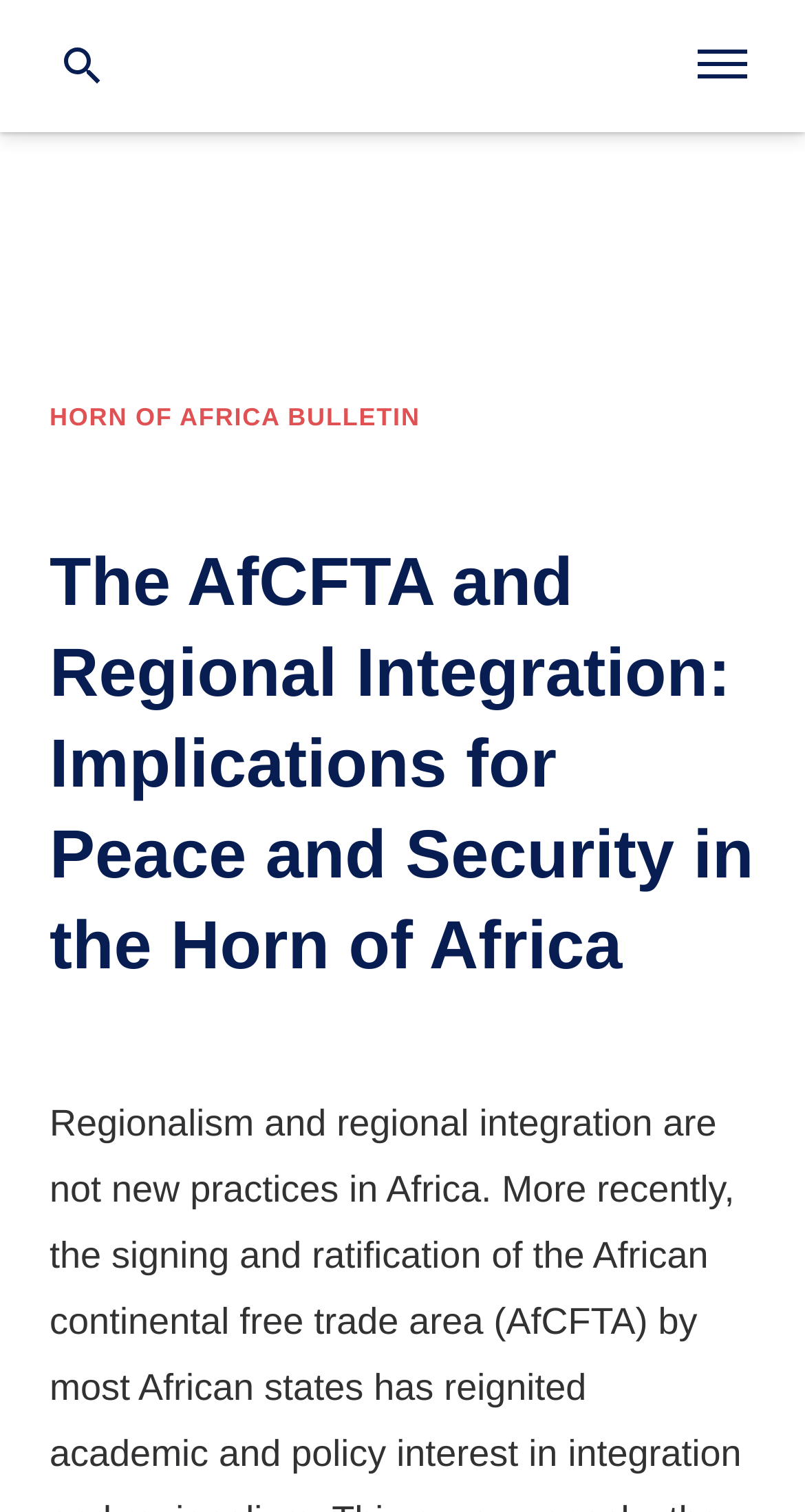Find the primary header on the webpage and provide its text.

HORN OF AFRICA BULLETIN